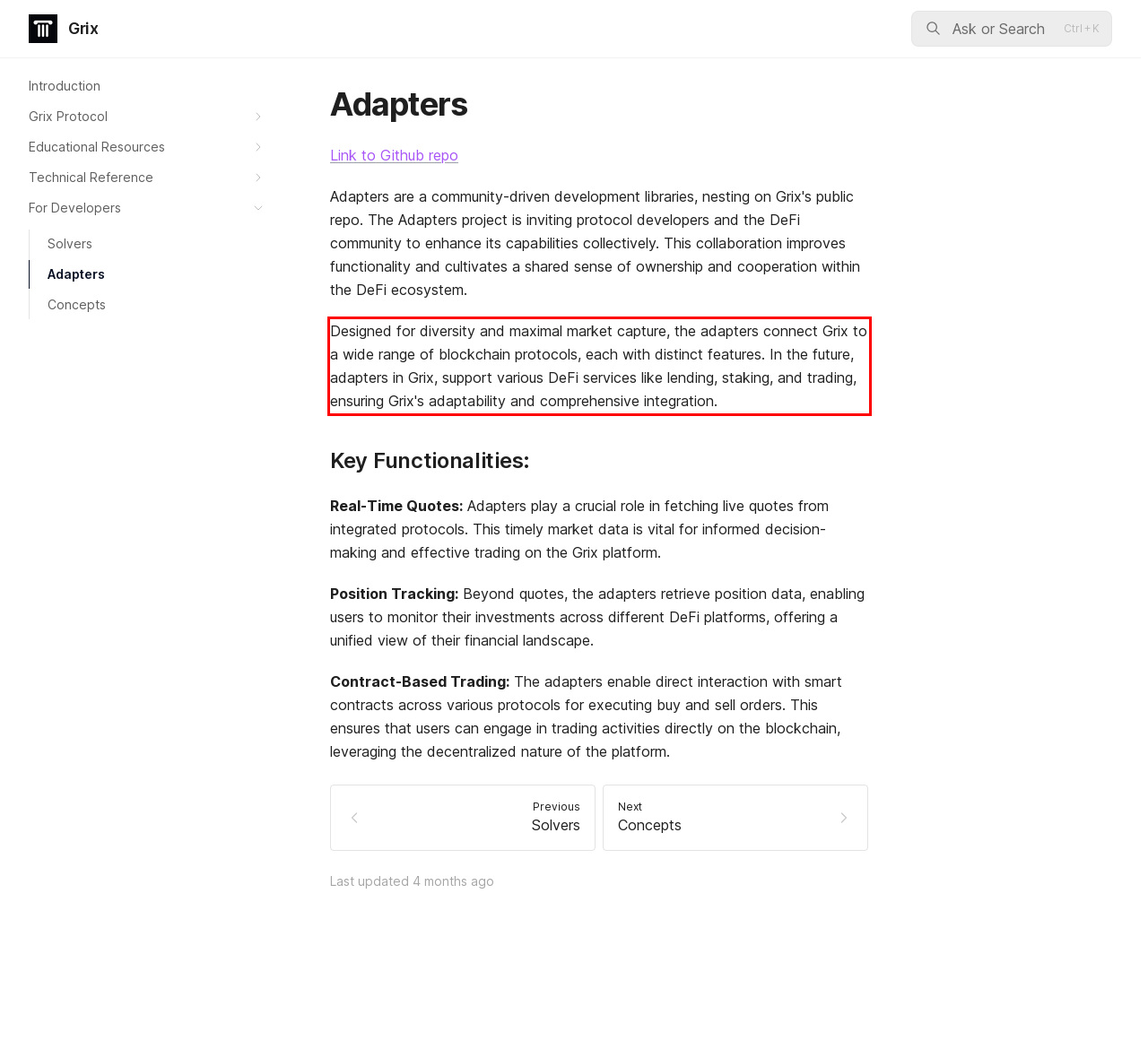Please identify and extract the text from the UI element that is surrounded by a red bounding box in the provided webpage screenshot.

Designed for diversity and maximal market capture, the adapters connect Grix to a wide range of blockchain protocols, each with distinct features. In the future, adapters in Grix, support various DeFi services like lending, staking, and trading, ensuring Grix's adaptability and comprehensive integration.